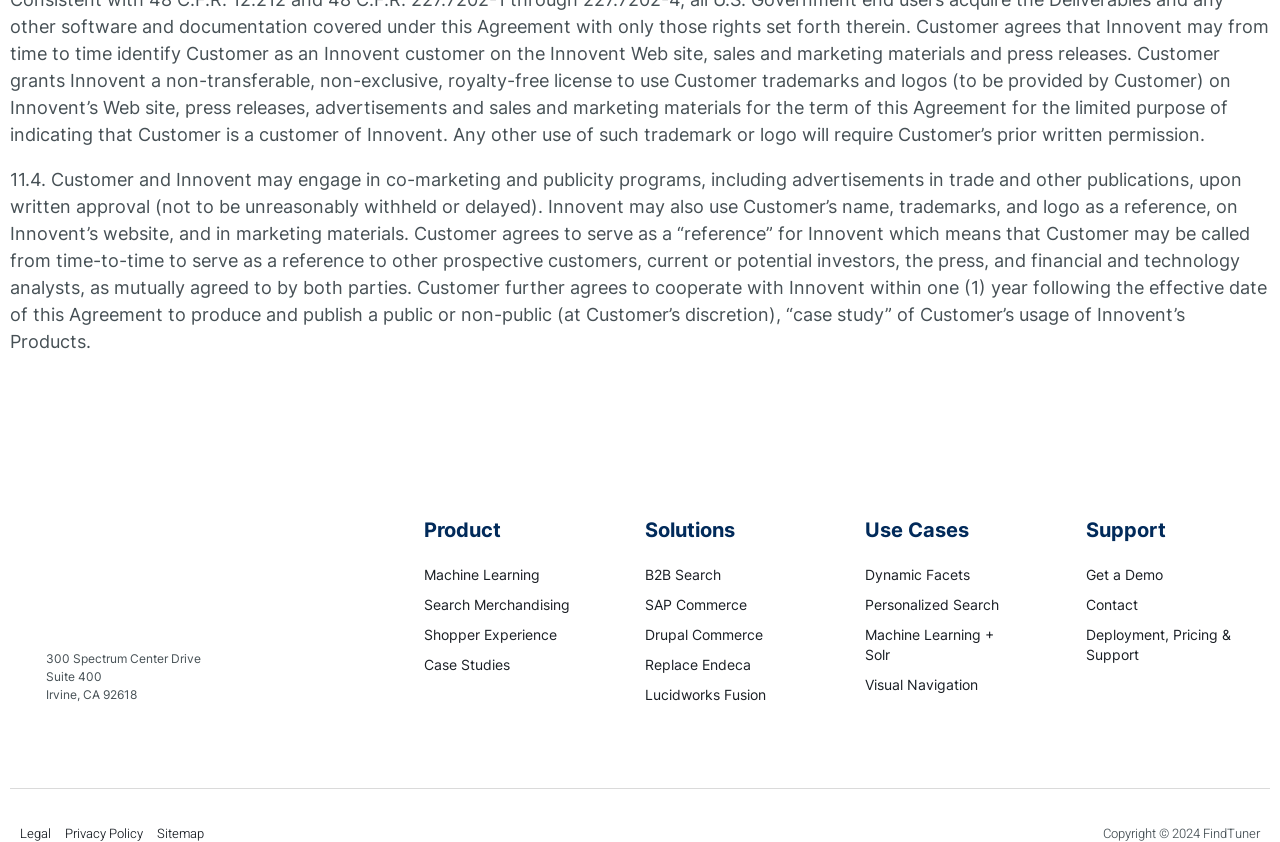What is the purpose of the 'Case Studies' link?
Respond to the question with a single word or phrase according to the image.

To provide examples of customer usage